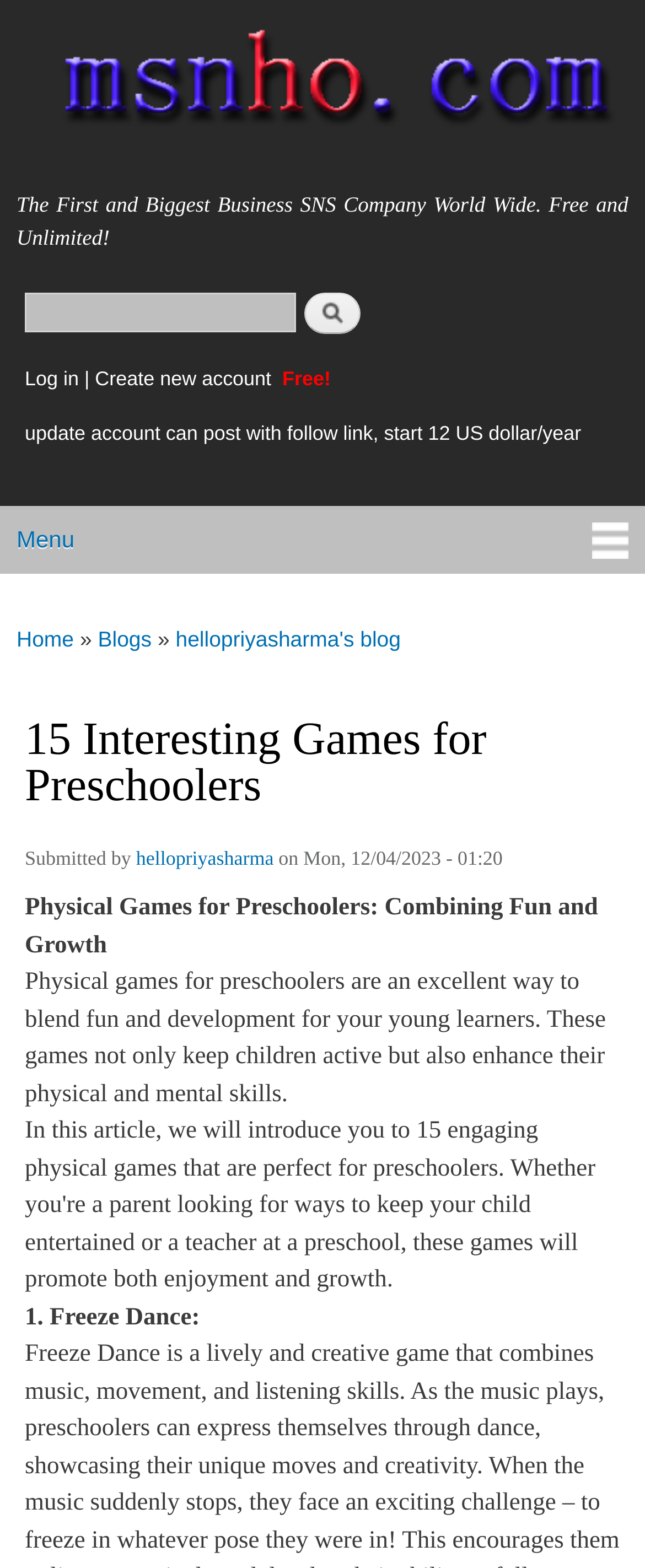Give the bounding box coordinates for this UI element: "Create new account". The coordinates should be four float numbers between 0 and 1, arranged as [left, top, right, bottom].

[0.147, 0.235, 0.429, 0.249]